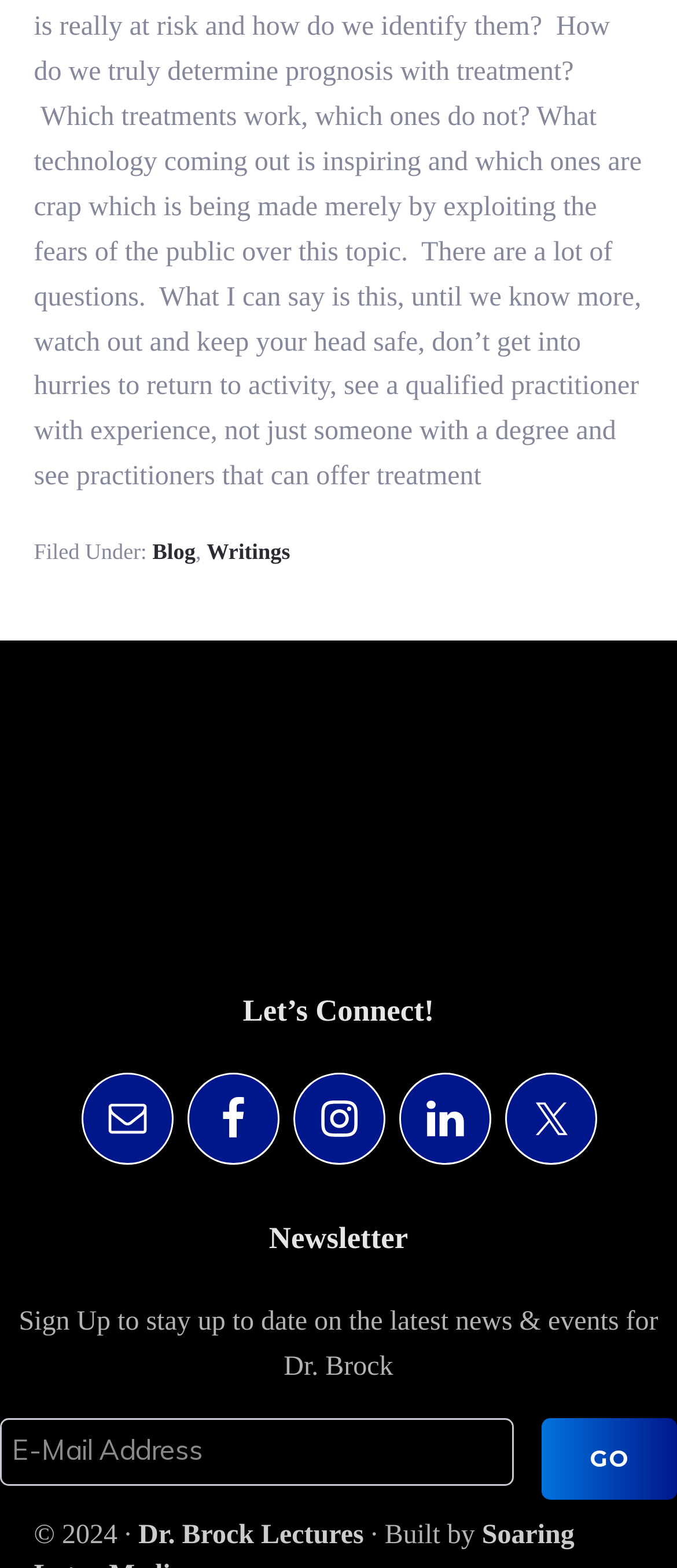Please pinpoint the bounding box coordinates for the region I should click to adhere to this instruction: "Click on the Email link".

[0.119, 0.684, 0.255, 0.743]